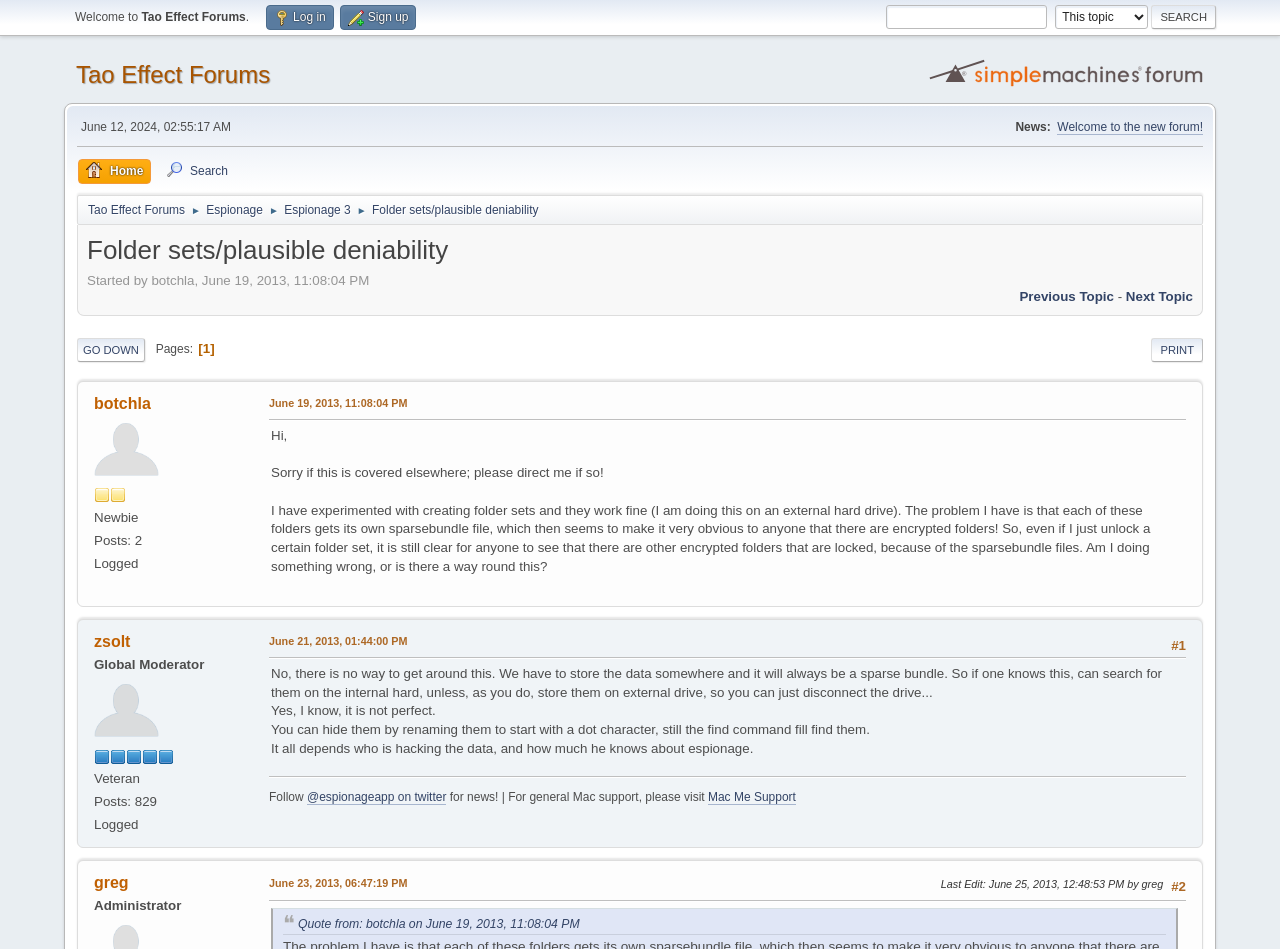Please identify the bounding box coordinates of the area that needs to be clicked to fulfill the following instruction: "Search."

[0.9, 0.006, 0.95, 0.03]